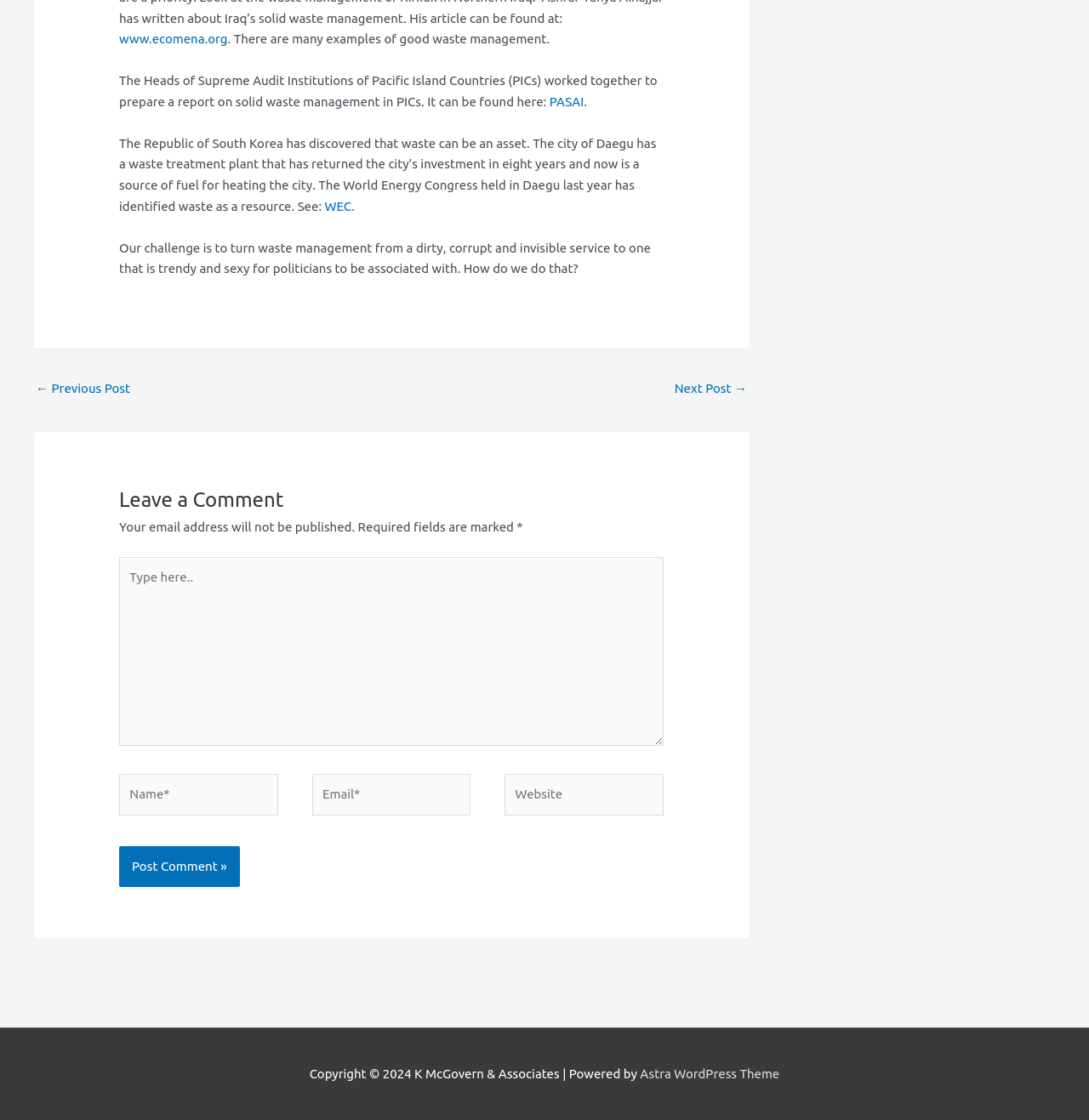Identify the bounding box for the UI element described as: "WEC". Ensure the coordinates are four float numbers between 0 and 1, formatted as [left, top, right, bottom].

[0.298, 0.178, 0.323, 0.19]